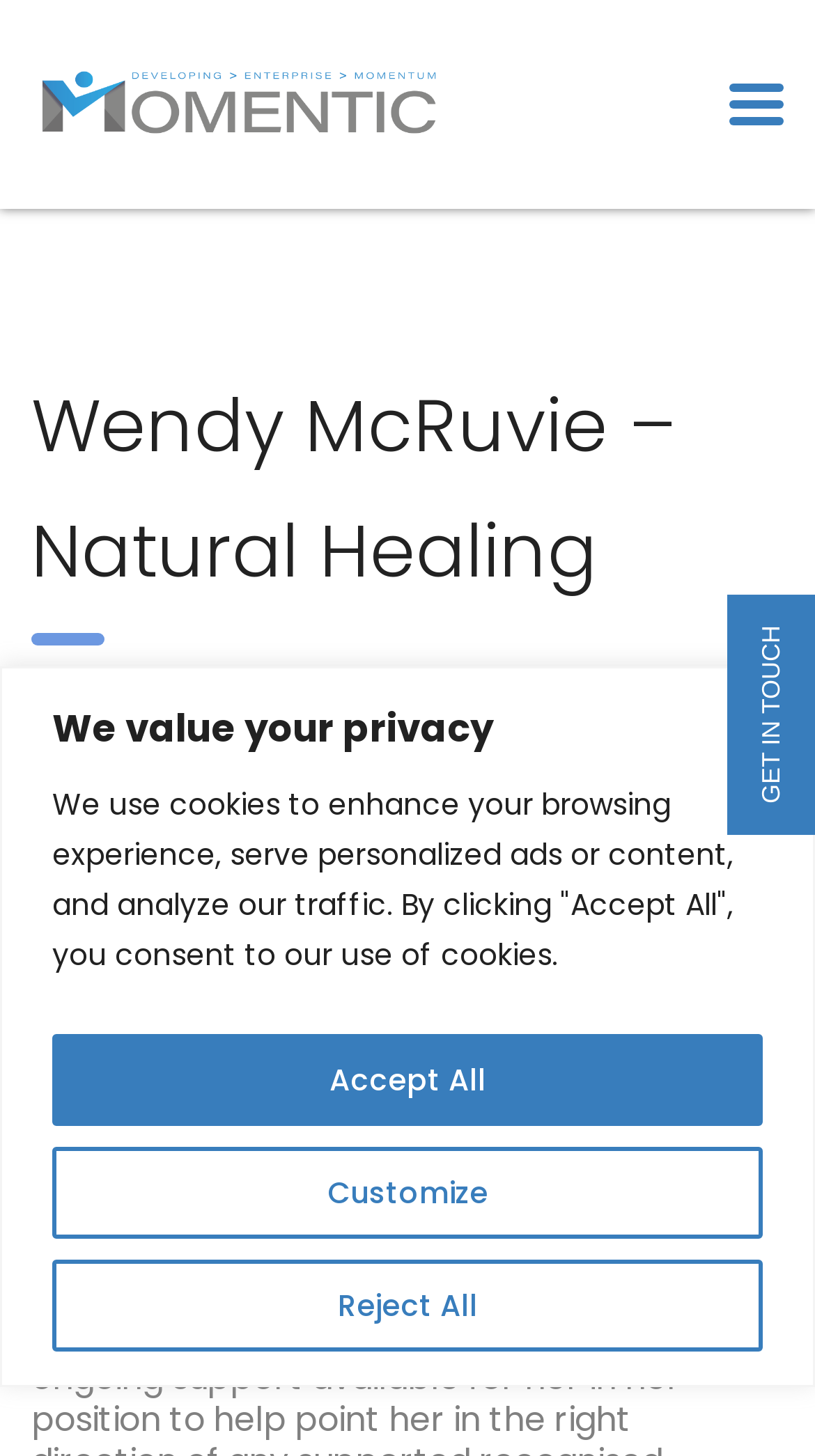What type of content is featured on the webpage?
Using the visual information, respond with a single word or phrase.

Natural Healing